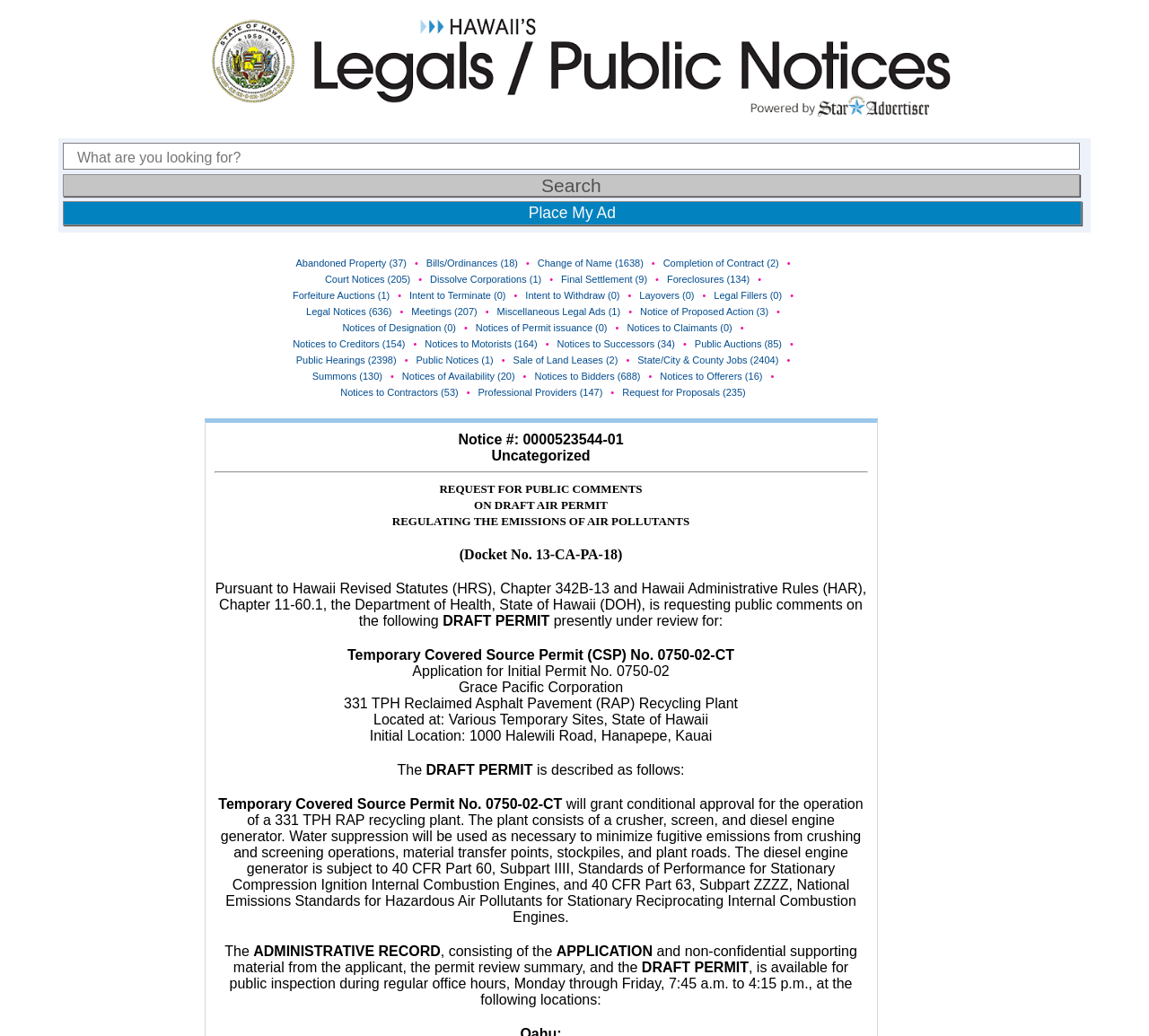Explain the webpage's layout and main content in detail.

This webpage is about Hawaii's State Legals and Public Notices, specifically focusing on a particular notice with the number 0000523544-01. At the top, there is a link to "Hawaii's Legals/Public Notices" accompanied by an image. Below this, there is a search bar with a "Search" button and a link to "Place My Ad".

The main content of the page is divided into sections, each containing links to different types of legal notices, such as "Abandoned Property", "Bills/Ordinances", "Change of Name", and many others. There are 27 sections in total, each with a bullet point and a number in parentheses indicating the number of notices in that category.

Below these sections, there is a notice with the title "REQUEST FOR PUBLIC COMMENTS ON DRAFT AIR PERMIT" followed by a detailed description of the permit, including the applicant's name, location, and a summary of the permit's conditions. The notice also mentions that the public is invited to comment on the draft permit.

At the bottom of the page, there is a section titled "ADMINISTRATIVE RECORD" which appears to provide additional information about the application and permit review process.